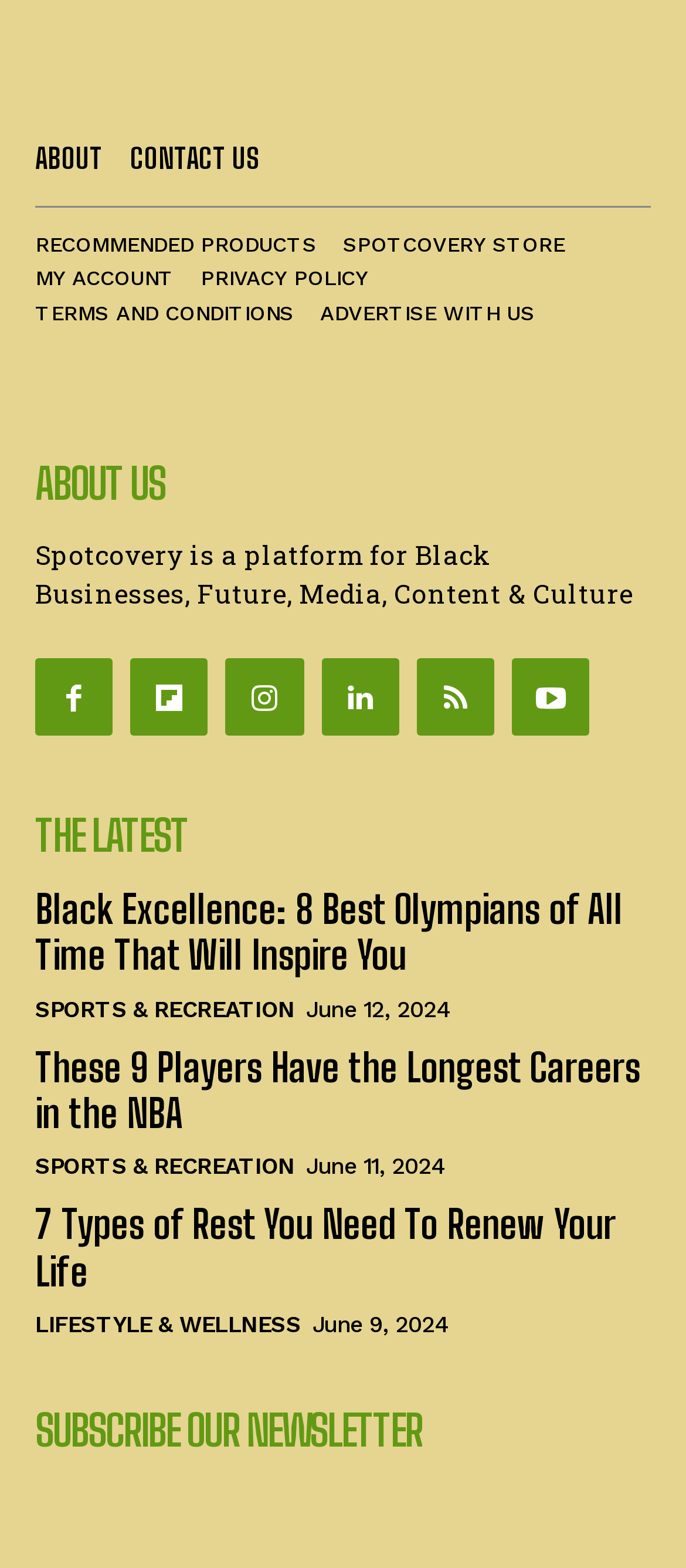Locate the UI element described as follows: "Lifestyle & Wellness". Return the bounding box coordinates as four float numbers between 0 and 1 in the order [left, top, right, bottom].

[0.051, 0.835, 0.438, 0.854]